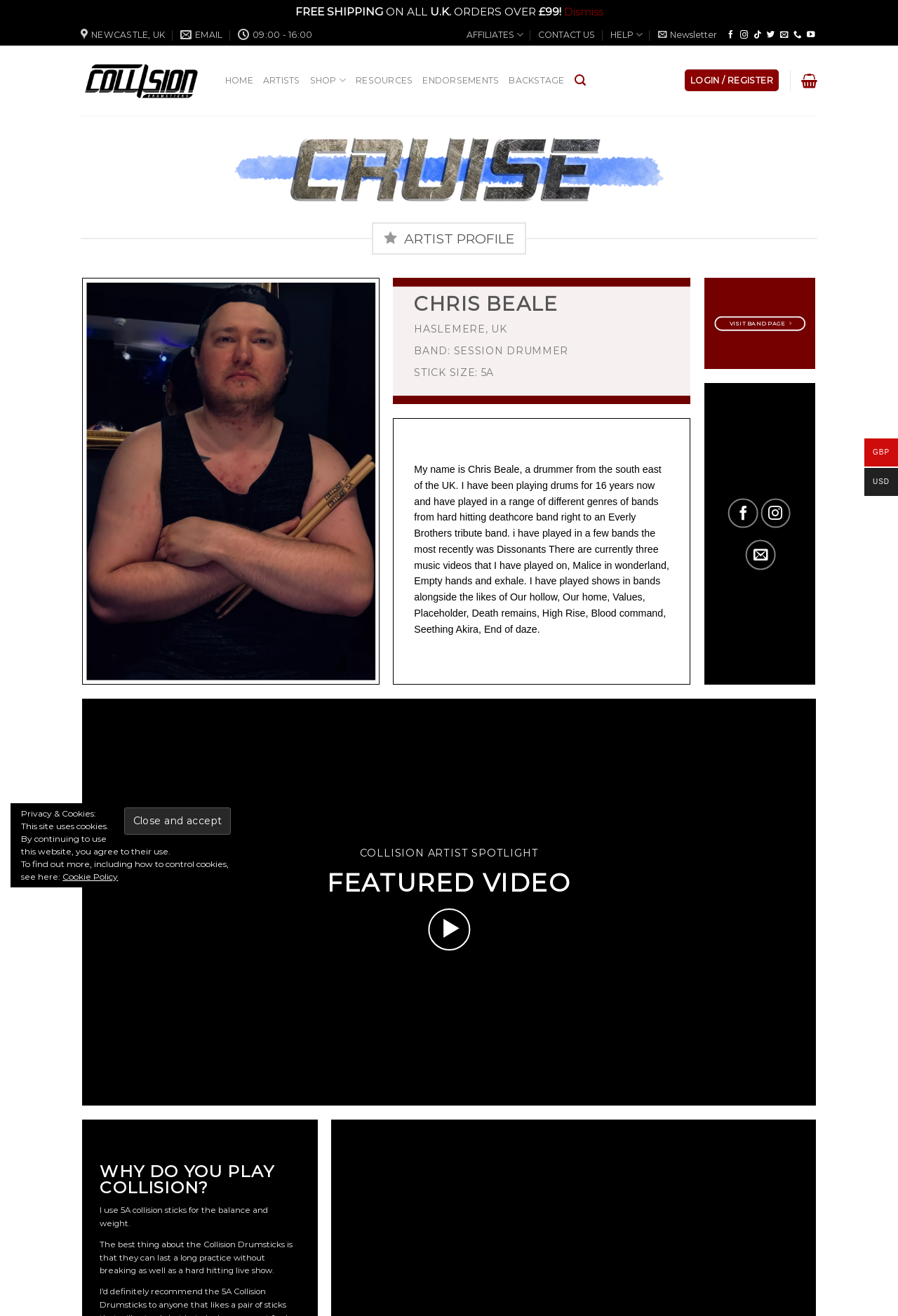What is the location of Chris Beale? Based on the image, give a response in one word or a short phrase.

Haslemere, UK